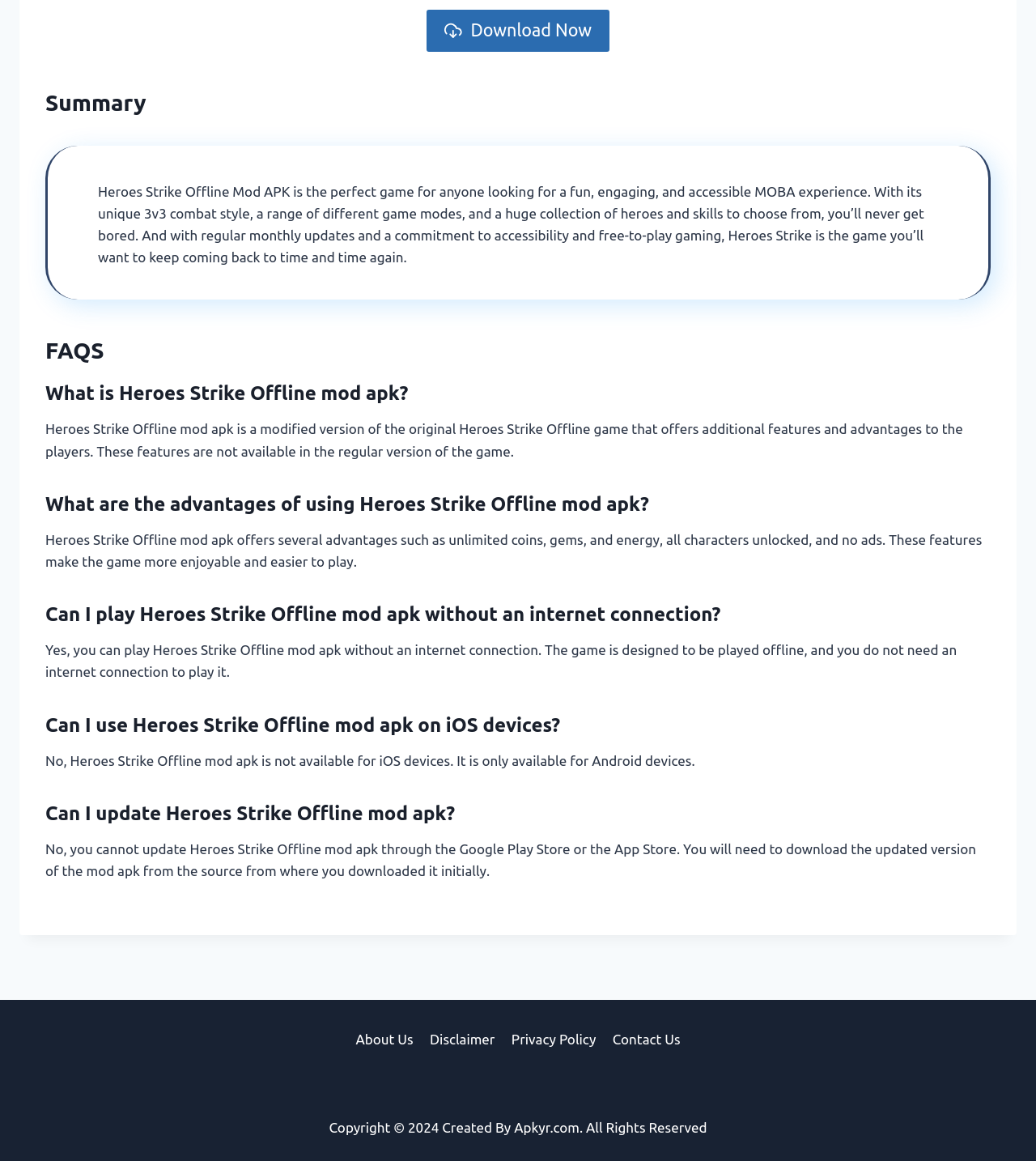Given the description: "About Us", determine the bounding box coordinates of the UI element. The coordinates should be formatted as four float numbers between 0 and 1, [left, top, right, bottom].

[0.335, 0.882, 0.407, 0.908]